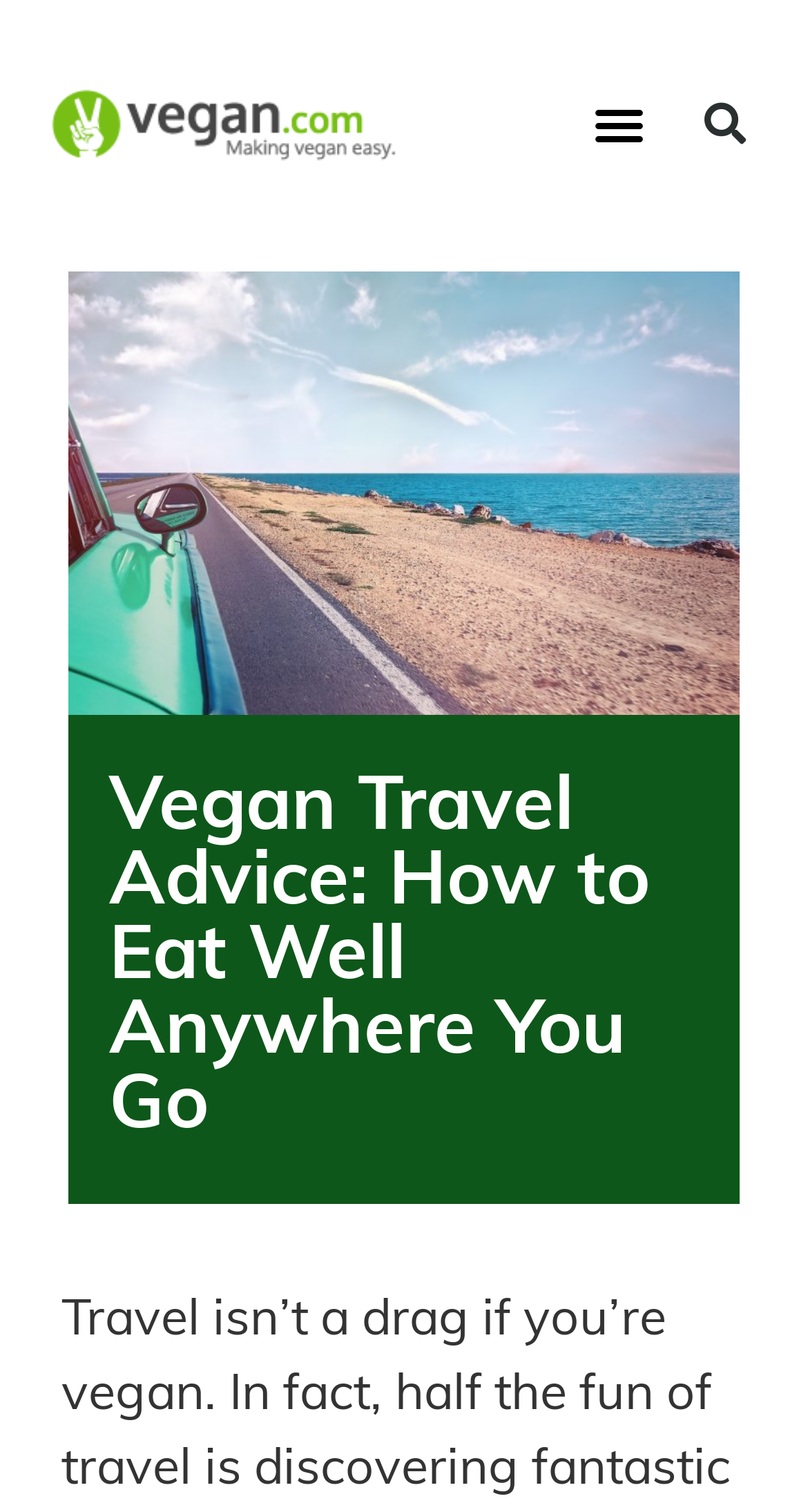Look at the image and give a detailed response to the following question: What is the logo of this website?

The logo is located at the top left corner of the webpage, and it is an image with the text 'Vegan.com' written on it.